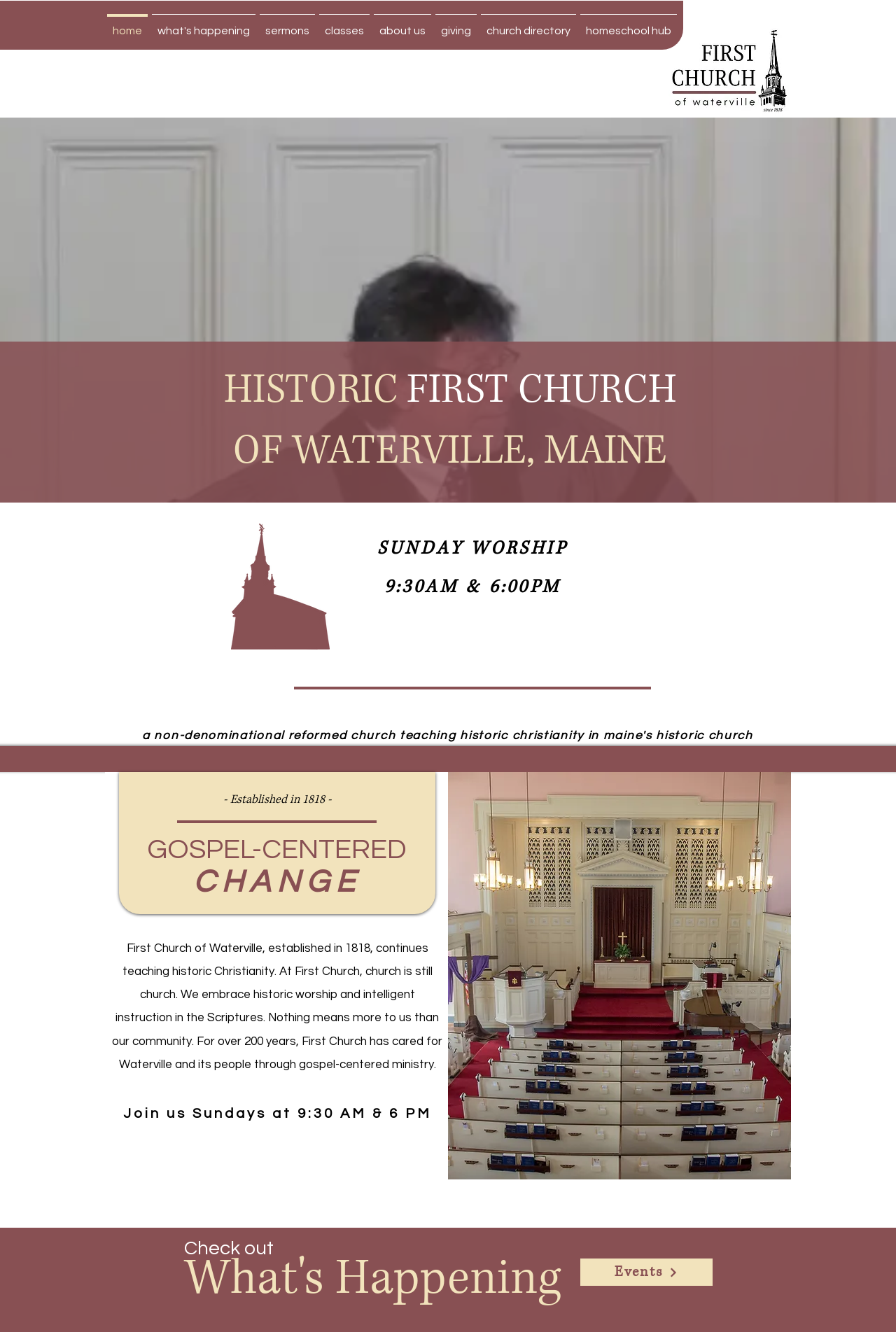Could you locate the bounding box coordinates for the section that should be clicked to accomplish this task: "Go to the home page".

[0.117, 0.011, 0.167, 0.027]